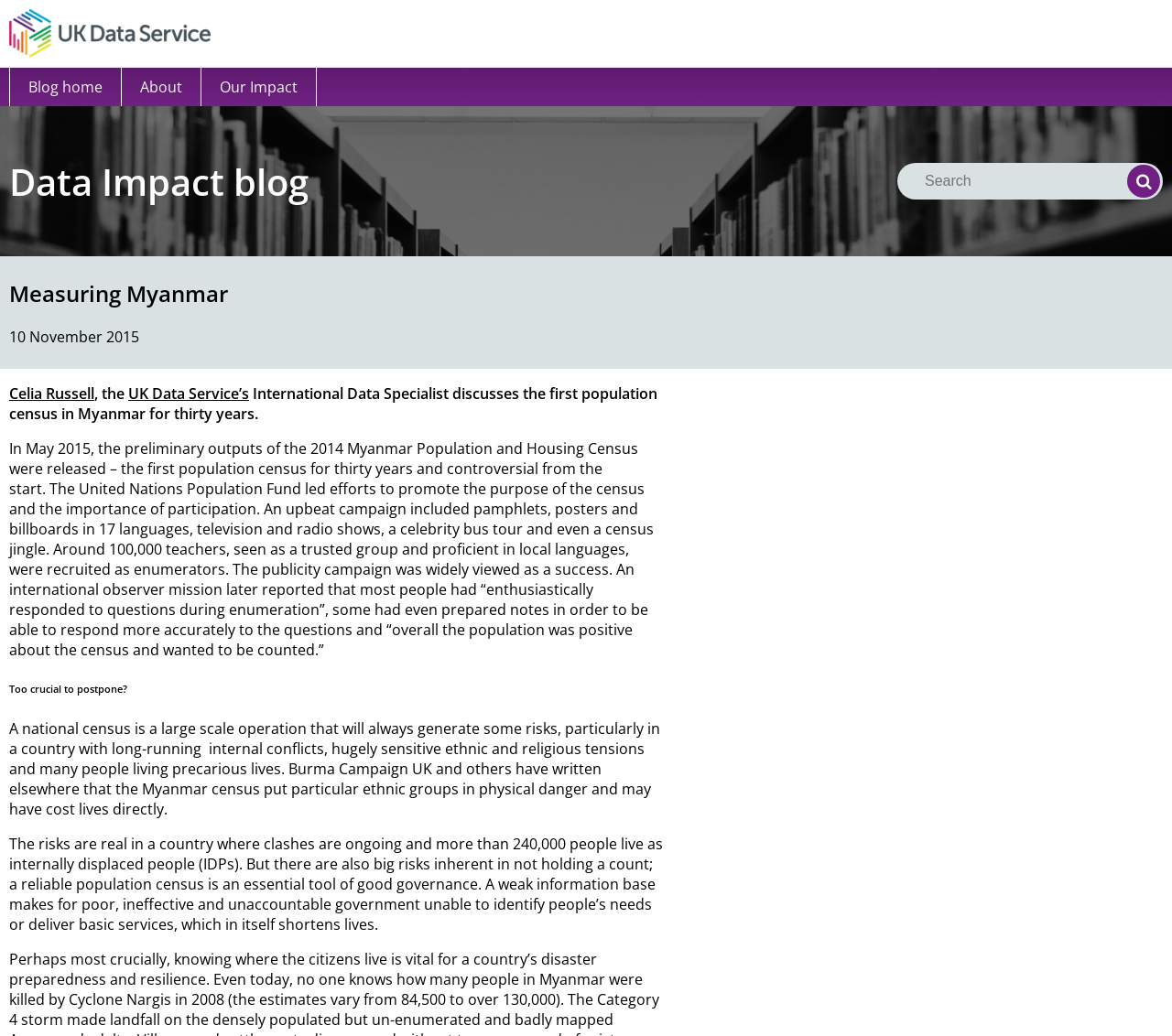Specify the bounding box coordinates of the area to click in order to execute this command: 'View the 'Our Impact' page'. The coordinates should consist of four float numbers ranging from 0 to 1, and should be formatted as [left, top, right, bottom].

[0.172, 0.065, 0.27, 0.102]